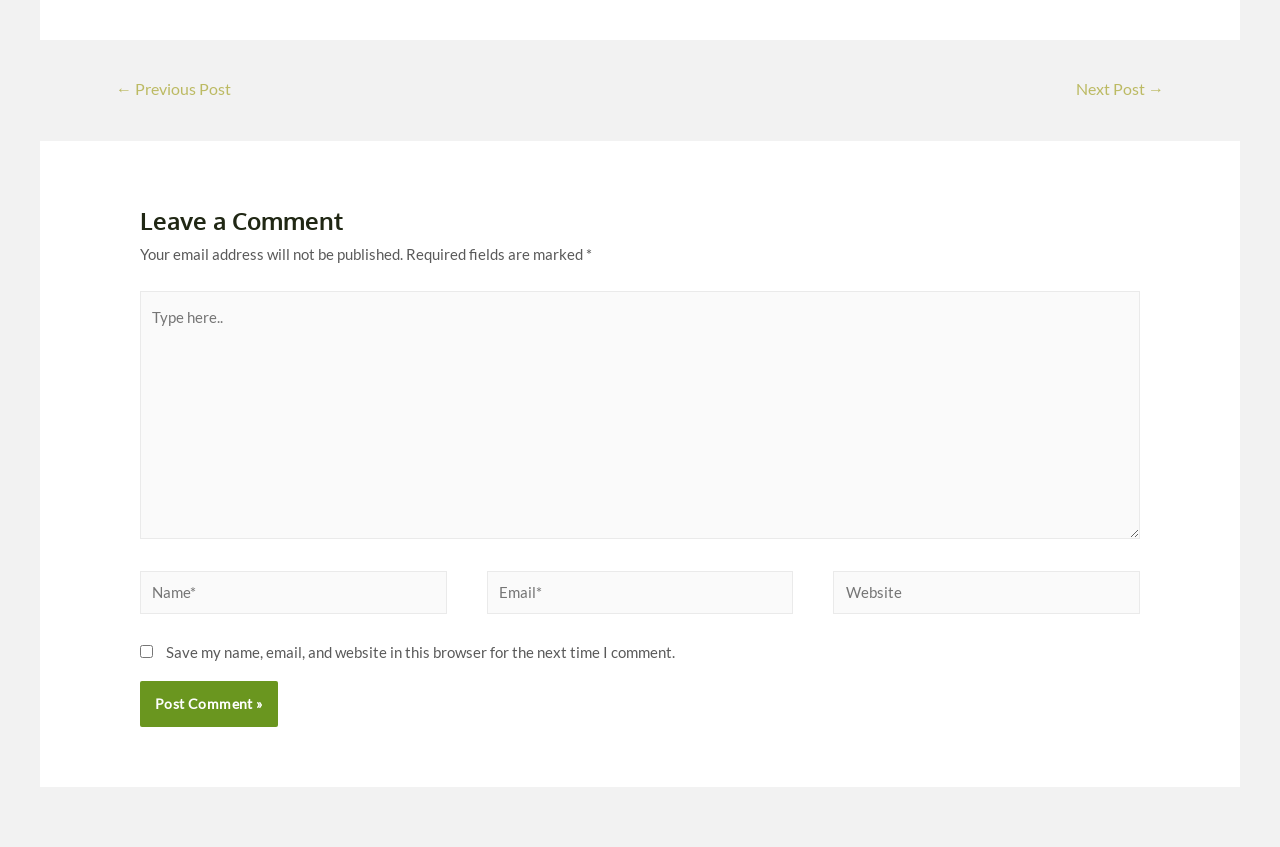Given the element description Next Post →, identify the bounding box coordinates for the UI element on the webpage screenshot. The format should be (top-left x, top-left y, bottom-right x, bottom-right y), with values between 0 and 1.

[0.822, 0.085, 0.928, 0.129]